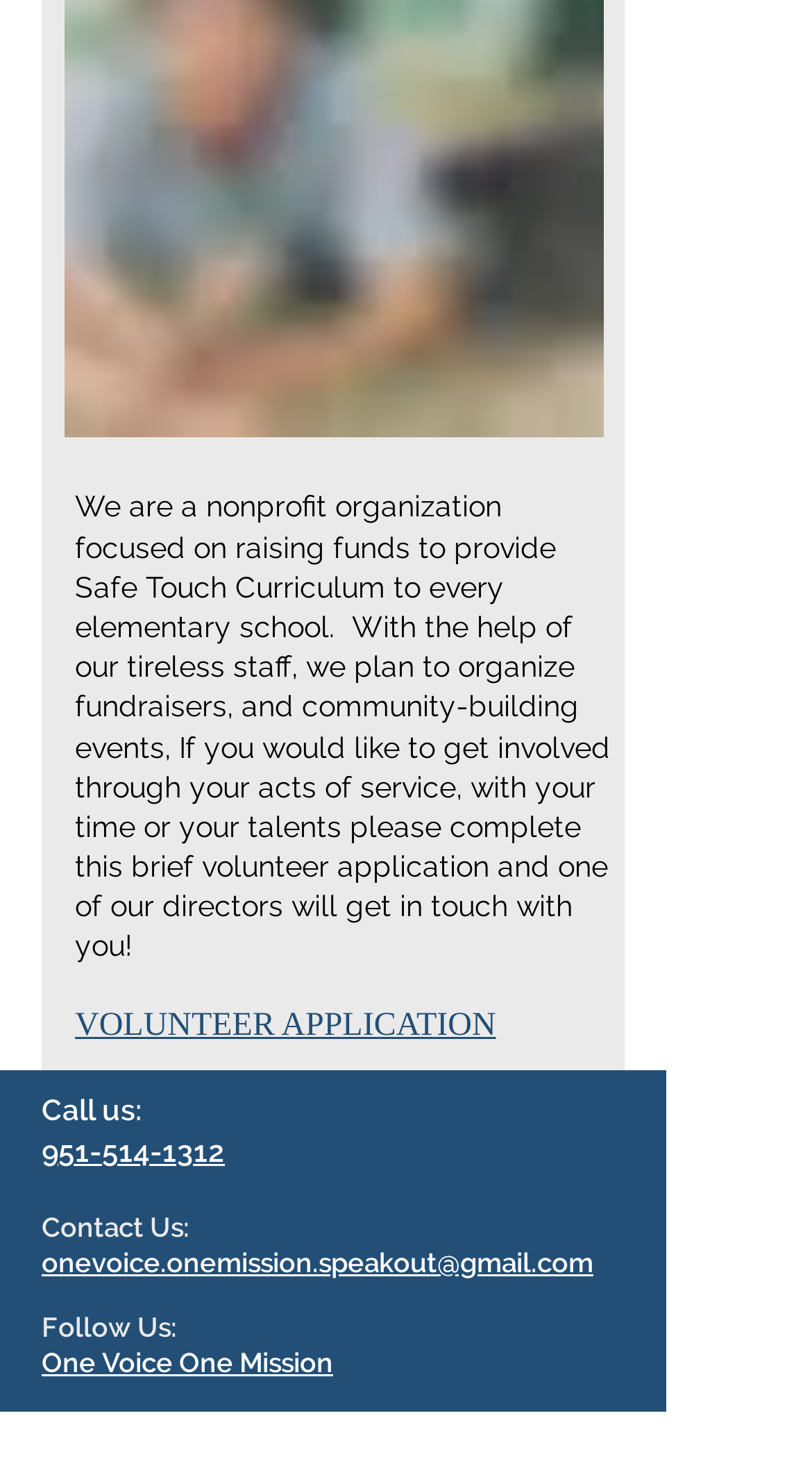How can one get involved?
Observe the image and answer the question with a one-word or short phrase response.

Complete volunteer application